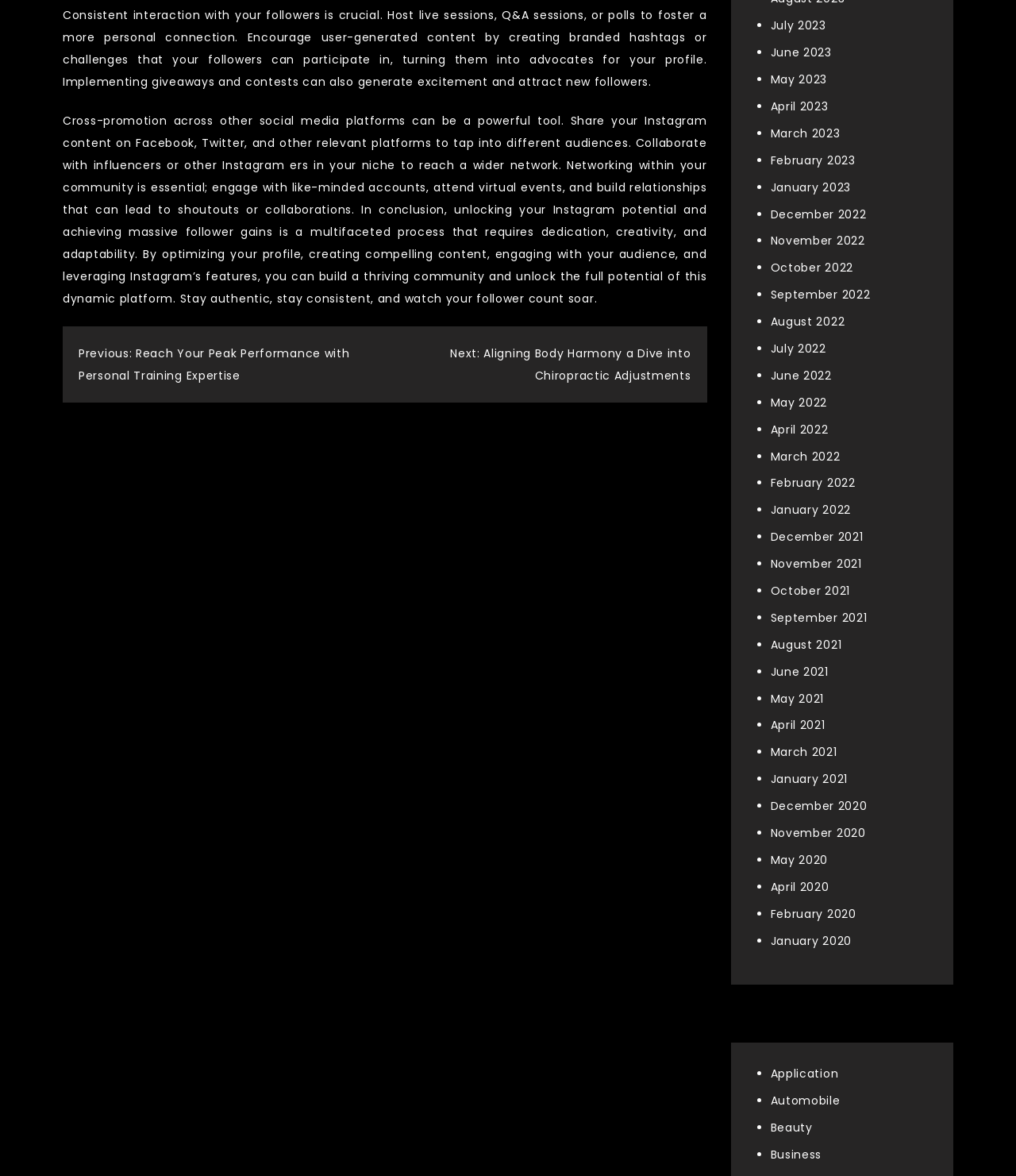Please predict the bounding box coordinates (top-left x, top-left y, bottom-right x, bottom-right y) for the UI element in the screenshot that fits the description: September 2022

[0.758, 0.244, 0.856, 0.257]